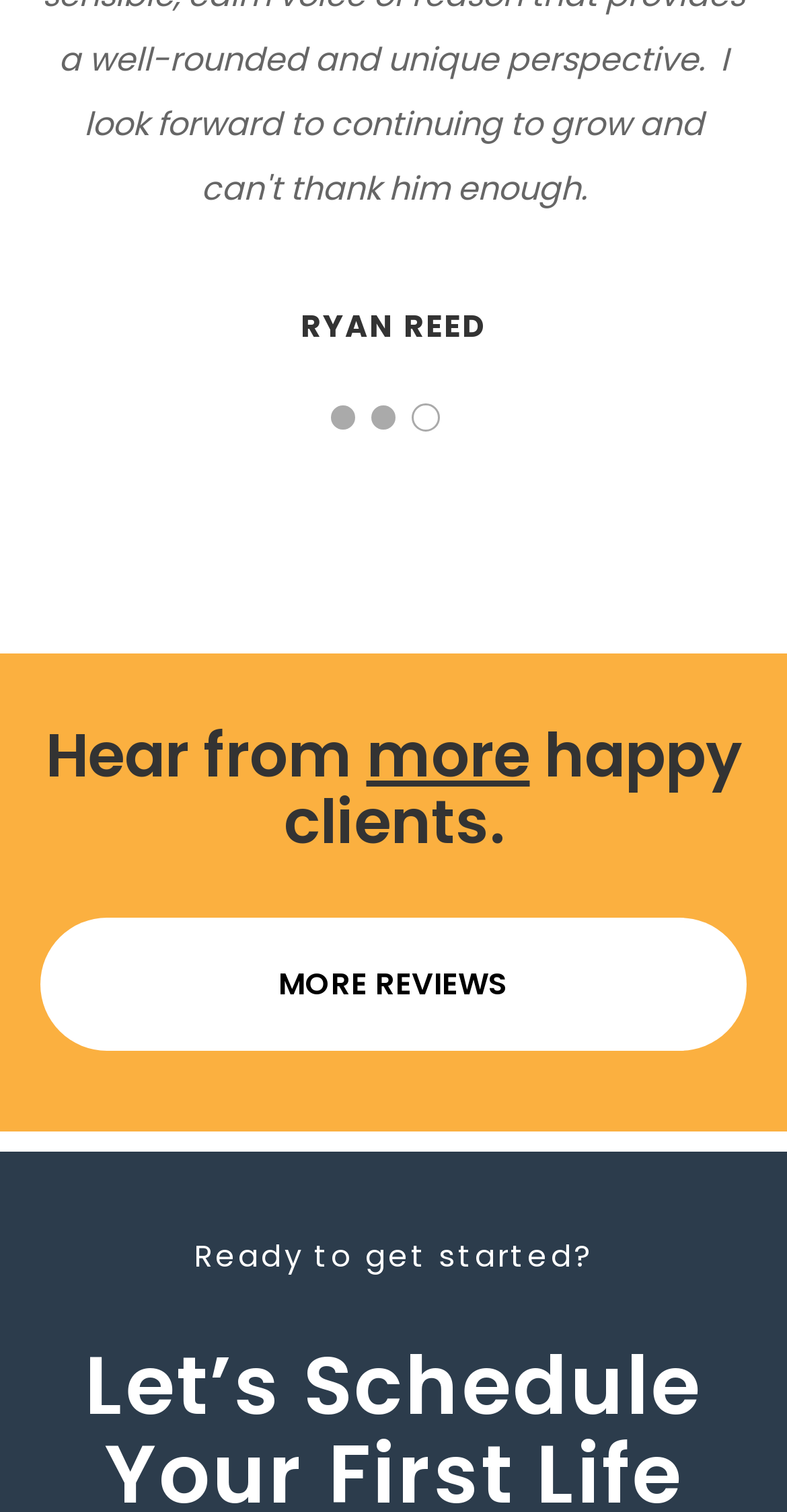What is the text below the 'Hear from more happy clients.' heading?
Use the image to answer the question with a single word or phrase.

MORE REVIEWS